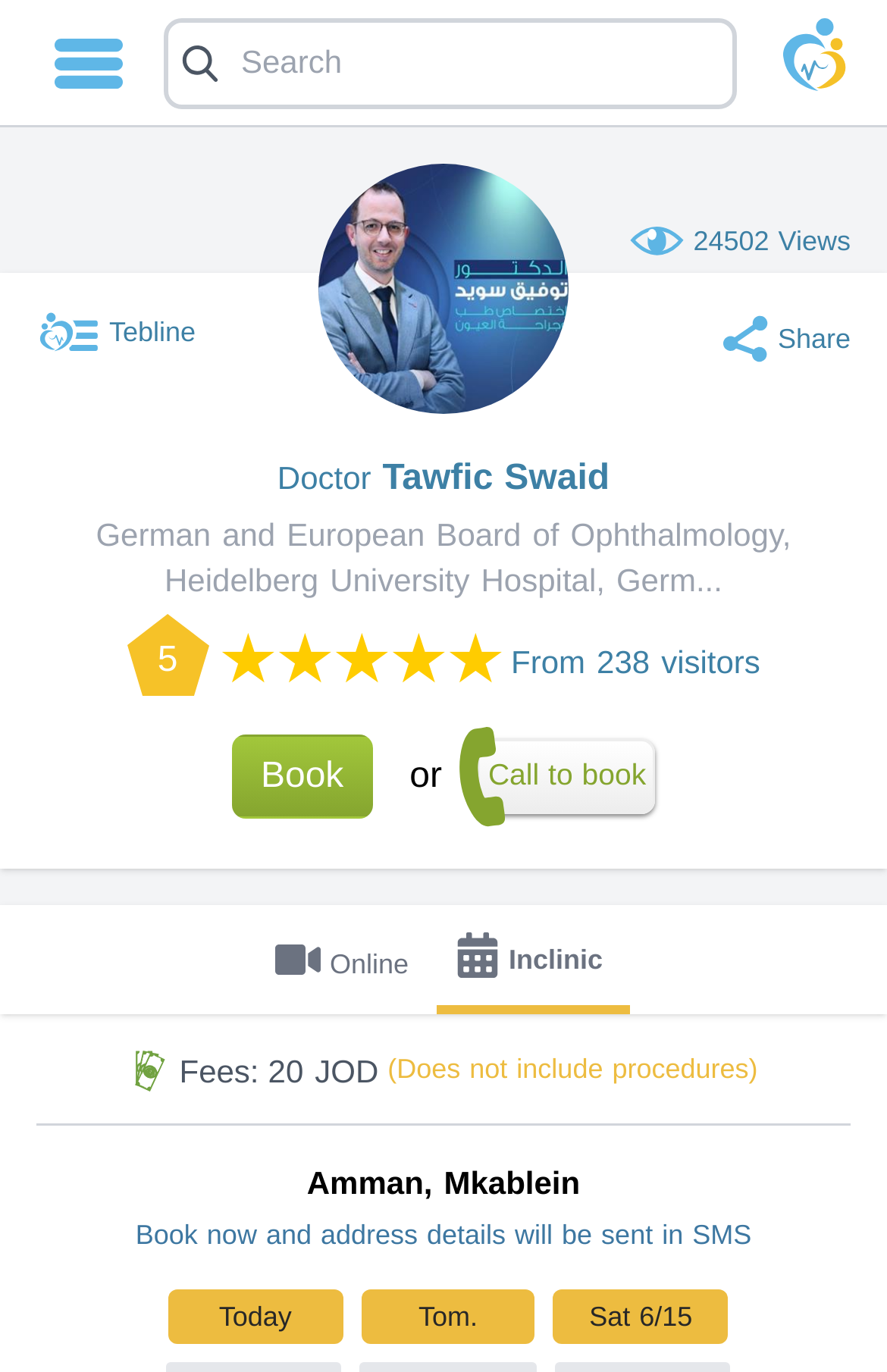Can you pinpoint the bounding box coordinates for the clickable element required for this instruction: "Share"? The coordinates should be four float numbers between 0 and 1, i.e., [left, top, right, bottom].

[0.815, 0.225, 0.959, 0.269]